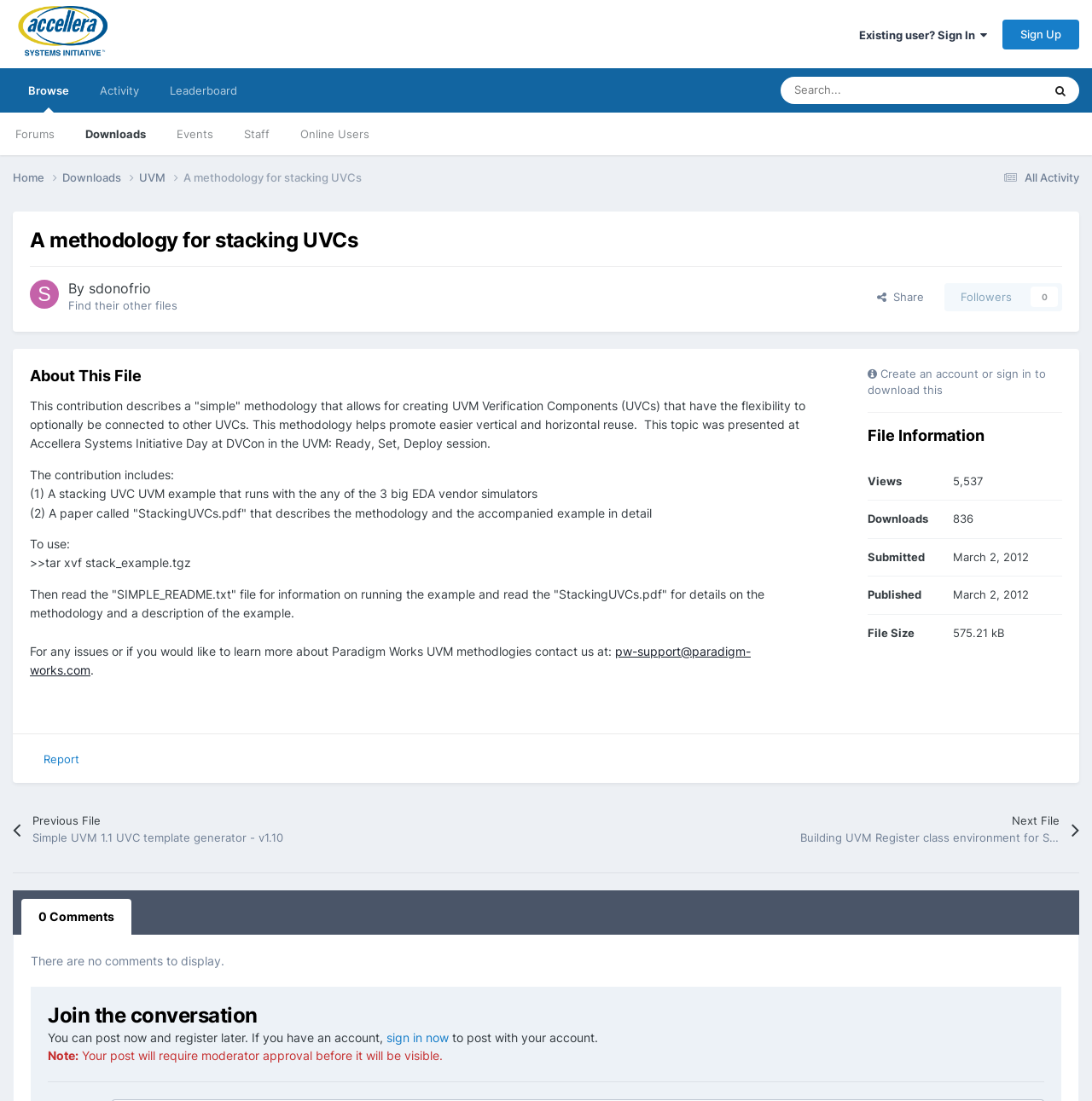Your task is to find and give the main heading text of the webpage.

A methodology for stacking UVCs